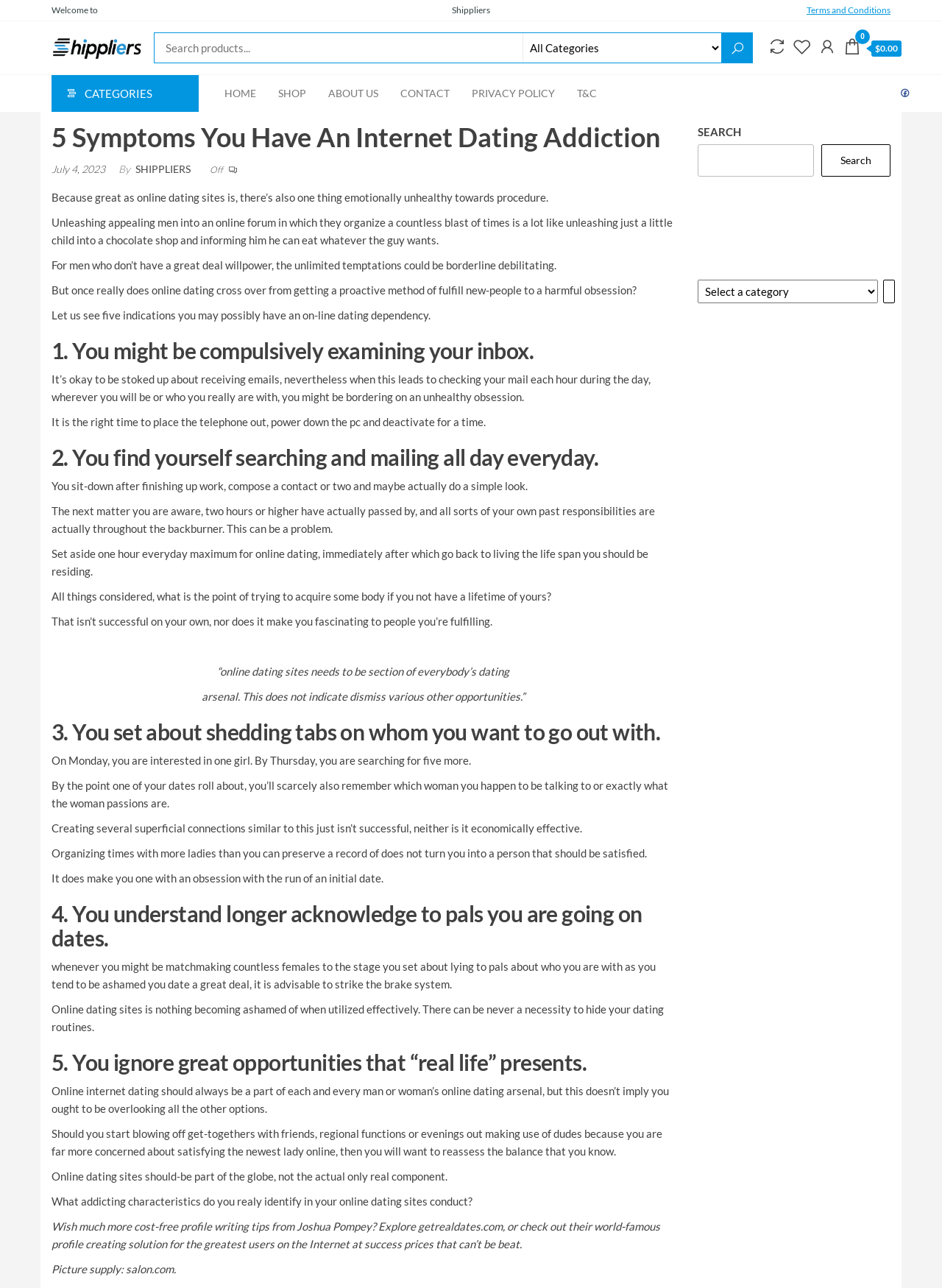Identify the bounding box coordinates of the section that should be clicked to achieve the task described: "Read article about online dating addiction".

[0.055, 0.095, 0.717, 0.118]